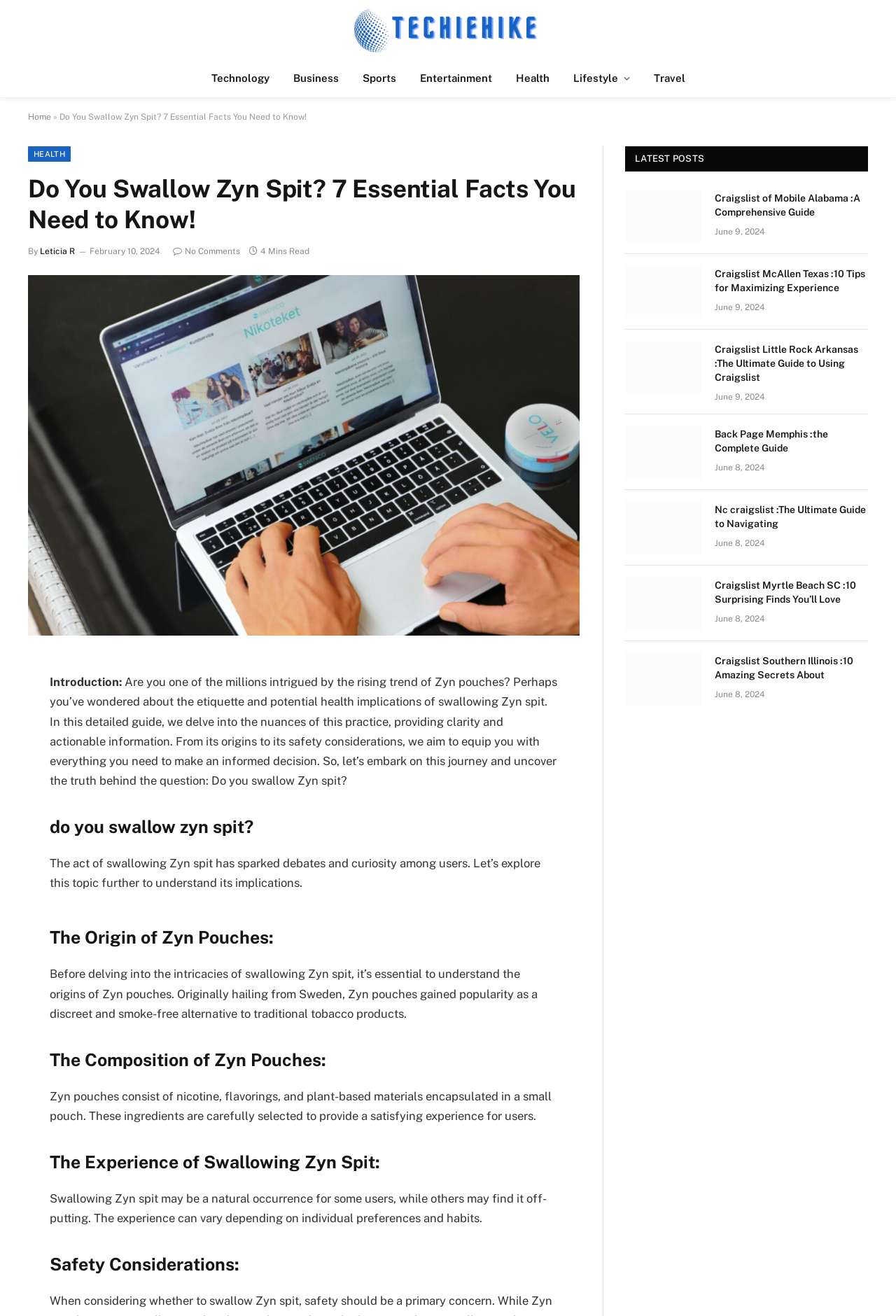How many latest posts are displayed on the webpage?
Please answer the question with a detailed response using the information from the screenshot.

The number of latest posts displayed on the webpage can be determined by counting the number of articles listed under the heading 'LATEST POSTS', which are 5 in total.